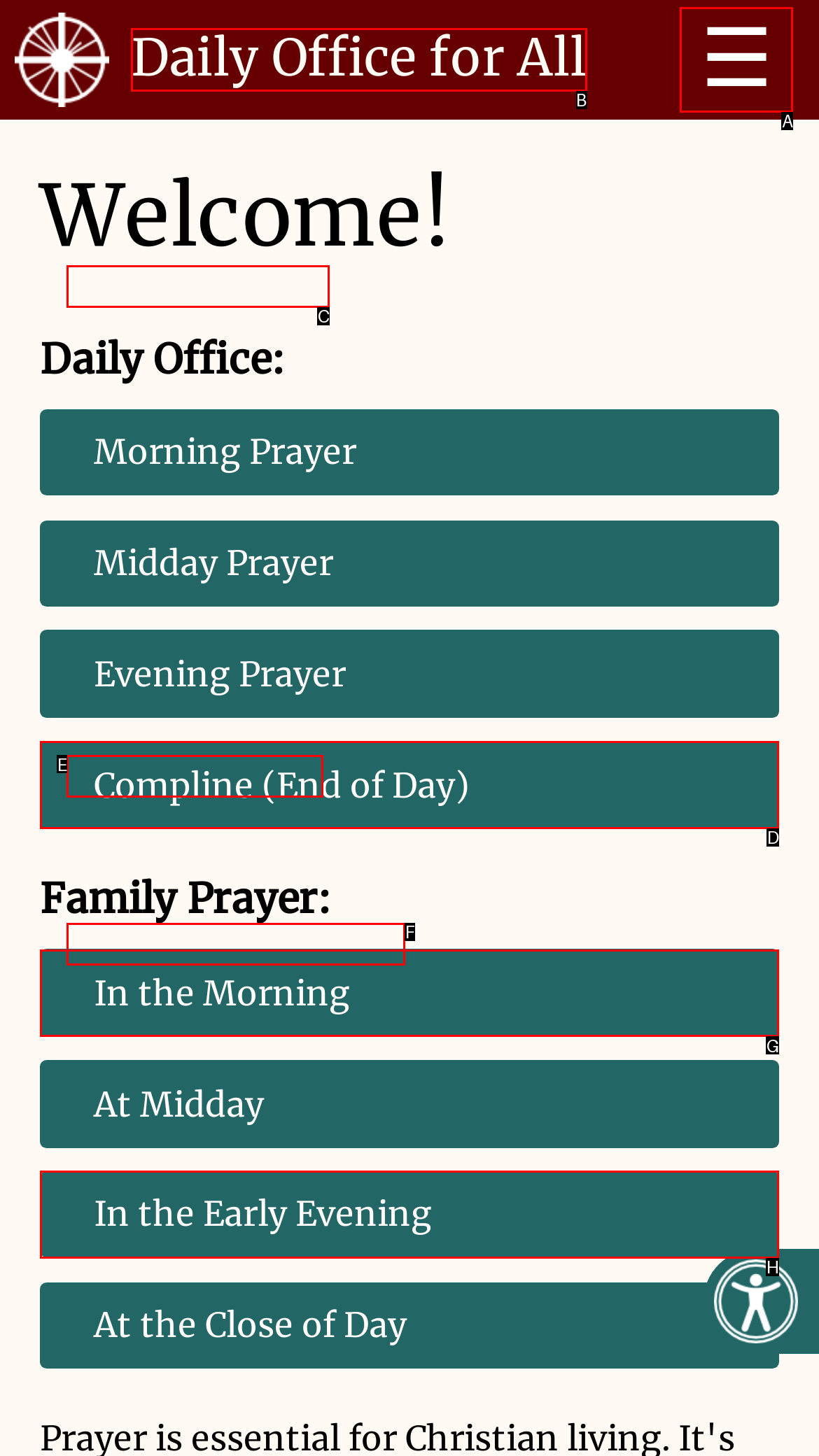For the task: Click on the menu button, specify the letter of the option that should be clicked. Answer with the letter only.

A